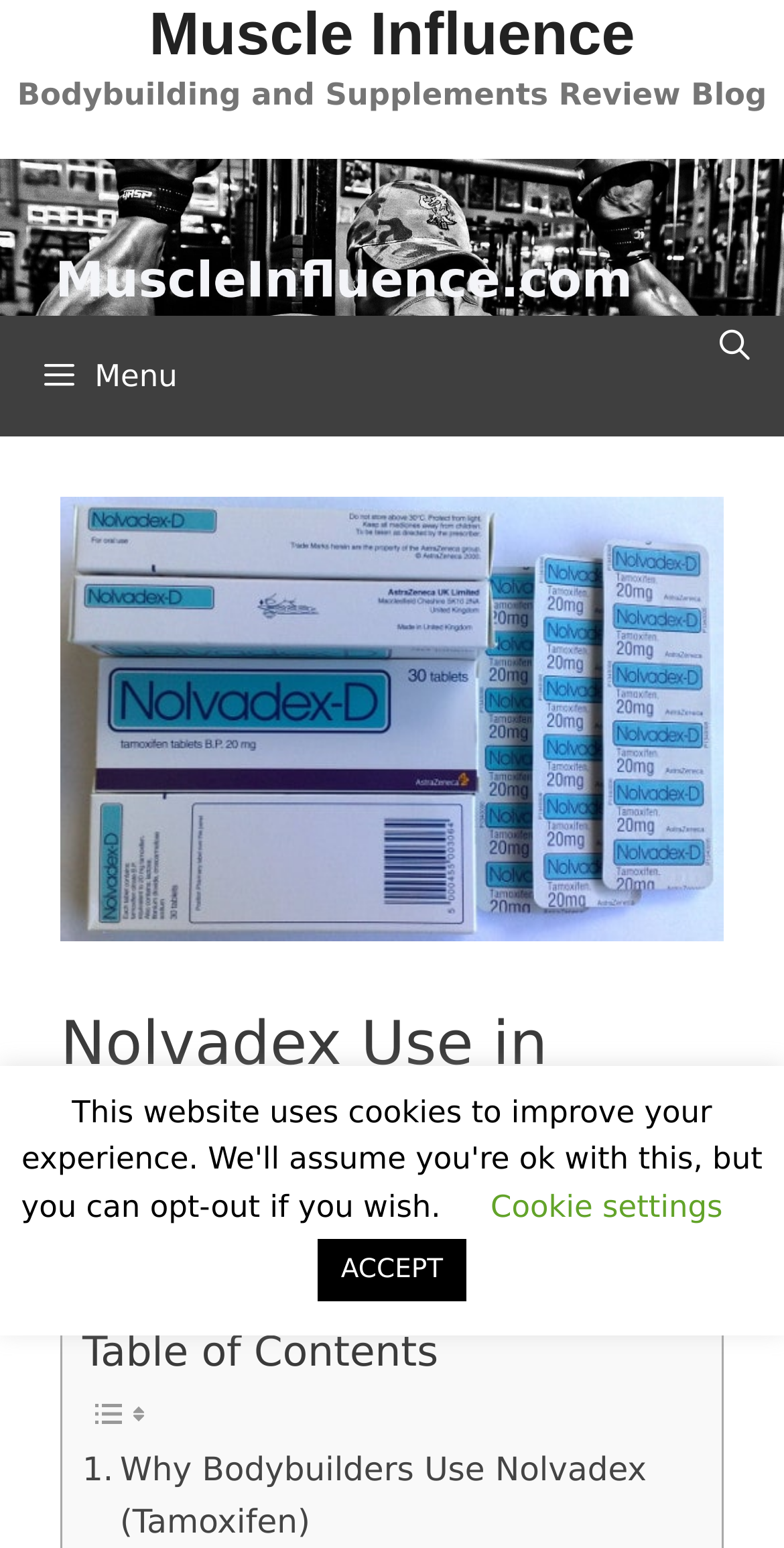Offer an extensive depiction of the webpage and its key elements.

The webpage is about Nolvadex use in bodybuilding, specifically discussing its benefits in preventing estrogenic side effects caused by steroid use. 

At the top of the page, there is a banner with a link to "Muscle Influence" and a static text "Bodybuilding and Supplements Review Blog". Below the banner, there is a navigation menu with a link to open a search bar and a button with a menu icon.

On the left side of the page, there is an image of "Muscle Influence" and a link to "Muscle Influence" again. 

The main content of the page is divided into sections. At the top, there is a heading "Nolvadex Use in Bodybuilding" followed by a time stamp "March 4, 2023" and the author's name "Rod Collins". 

Below the heading, there is a static text "Table of Contents" and two small images. 

The main article starts with a link to ". Why Bodybuilders Use Nolvadex (Tamoxifen)".

On the right side of the page, there are two buttons: "Cookie settings" and "ACCEPT". 

There is also a large image of "Nolvadex" on the right side of the page, above the main content.